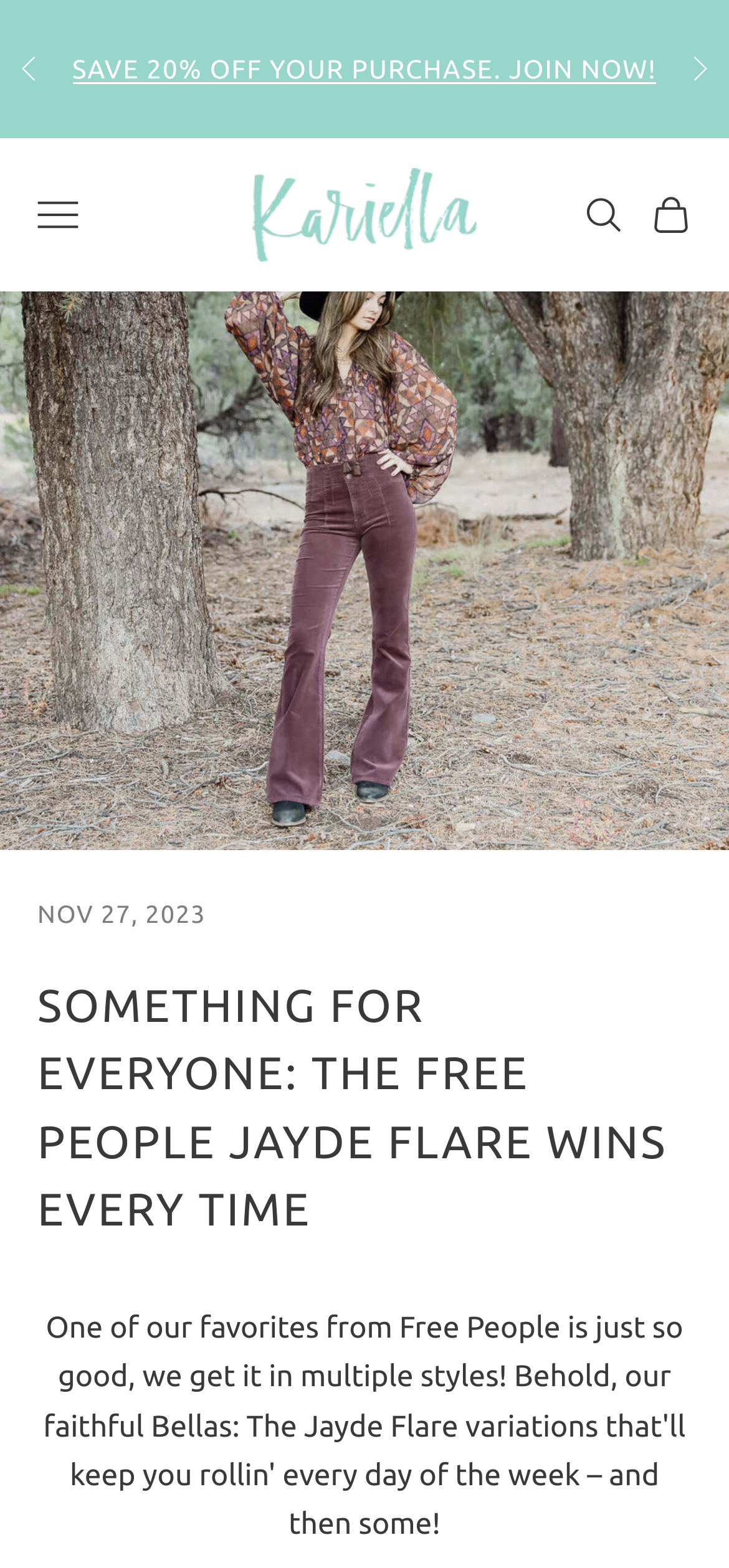Provide a single word or phrase to answer the given question: 
What is the logo above the navigation menu?

Kariella